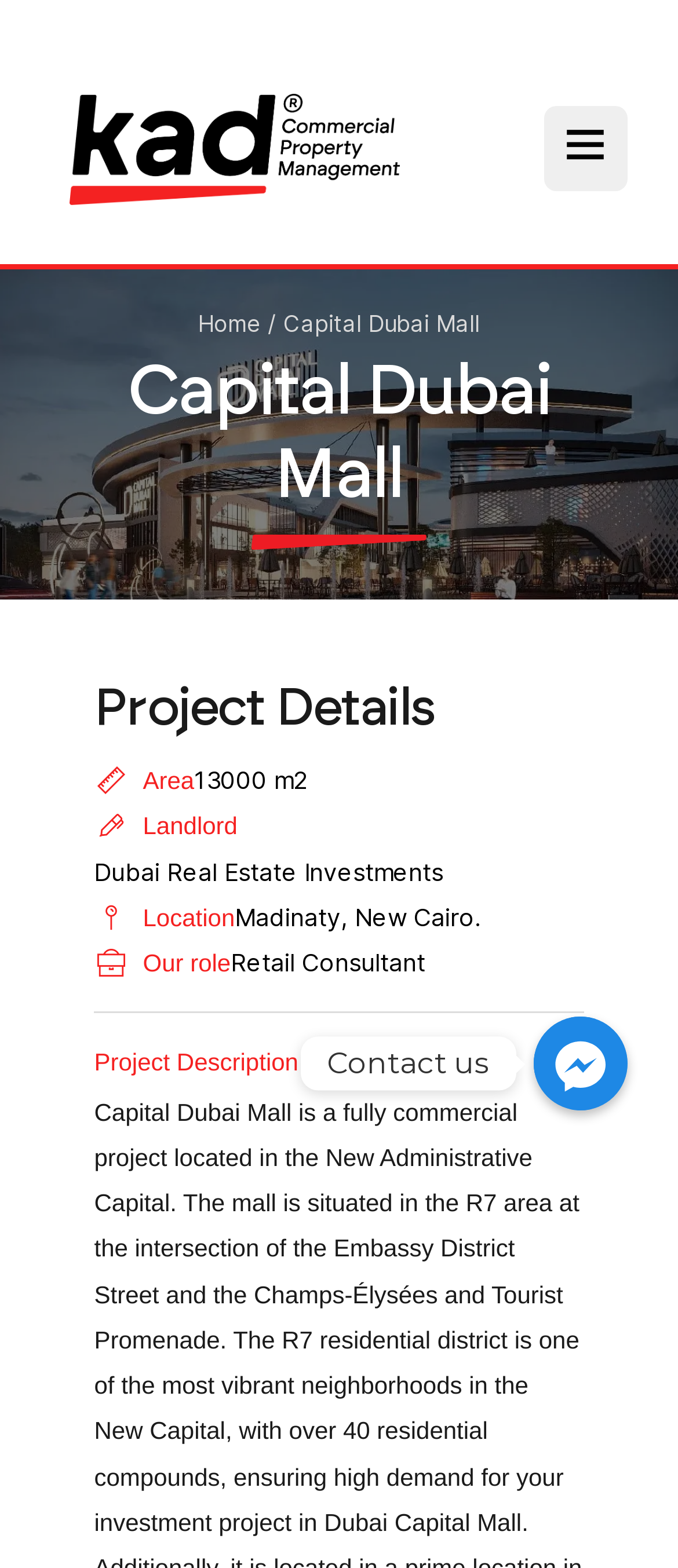What is the name of the project described on the webpage?
Based on the screenshot, respond with a single word or phrase.

Capital Dubai Mall